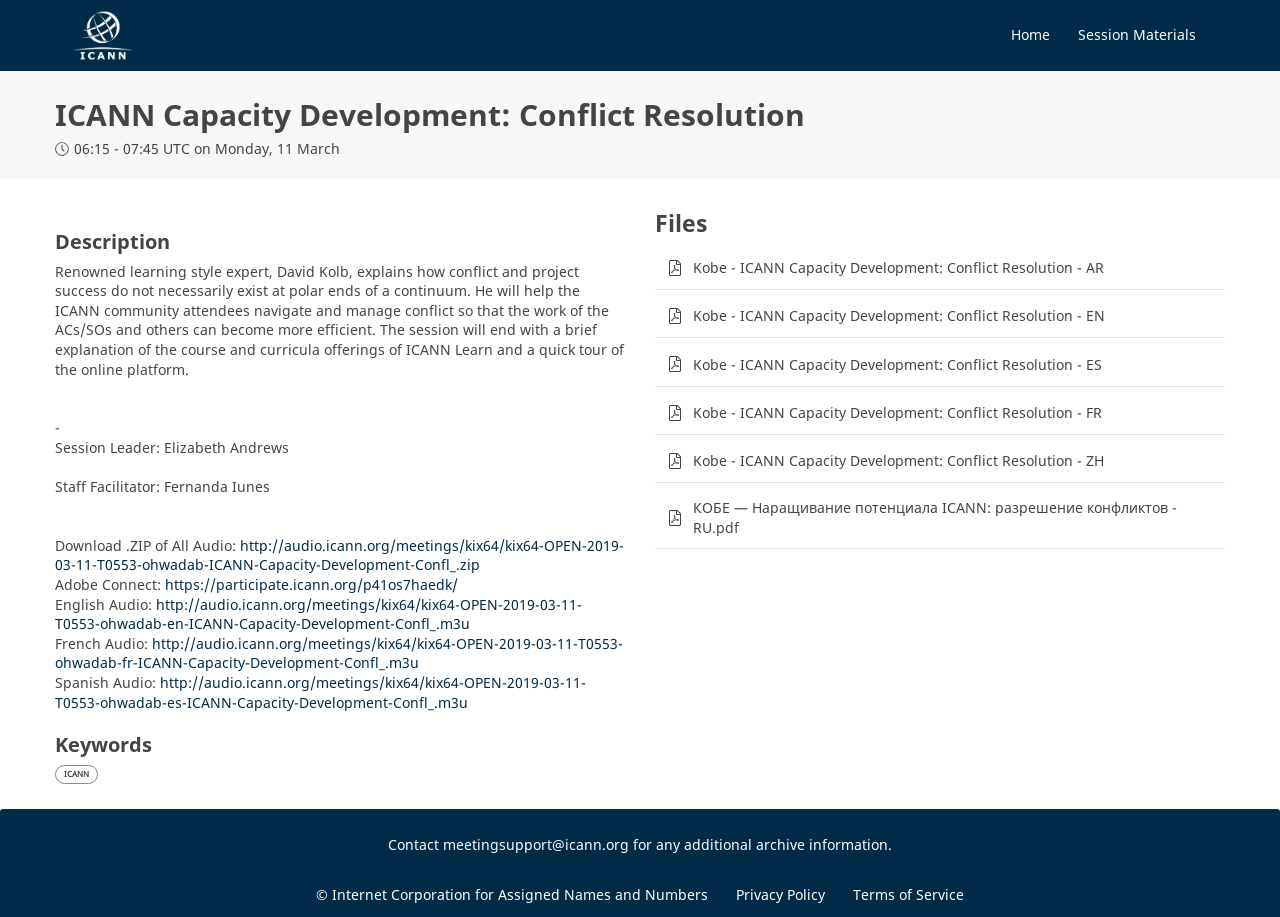Determine the bounding box coordinates of the clickable region to follow the instruction: "Learn more about bat damage insurance claims".

None